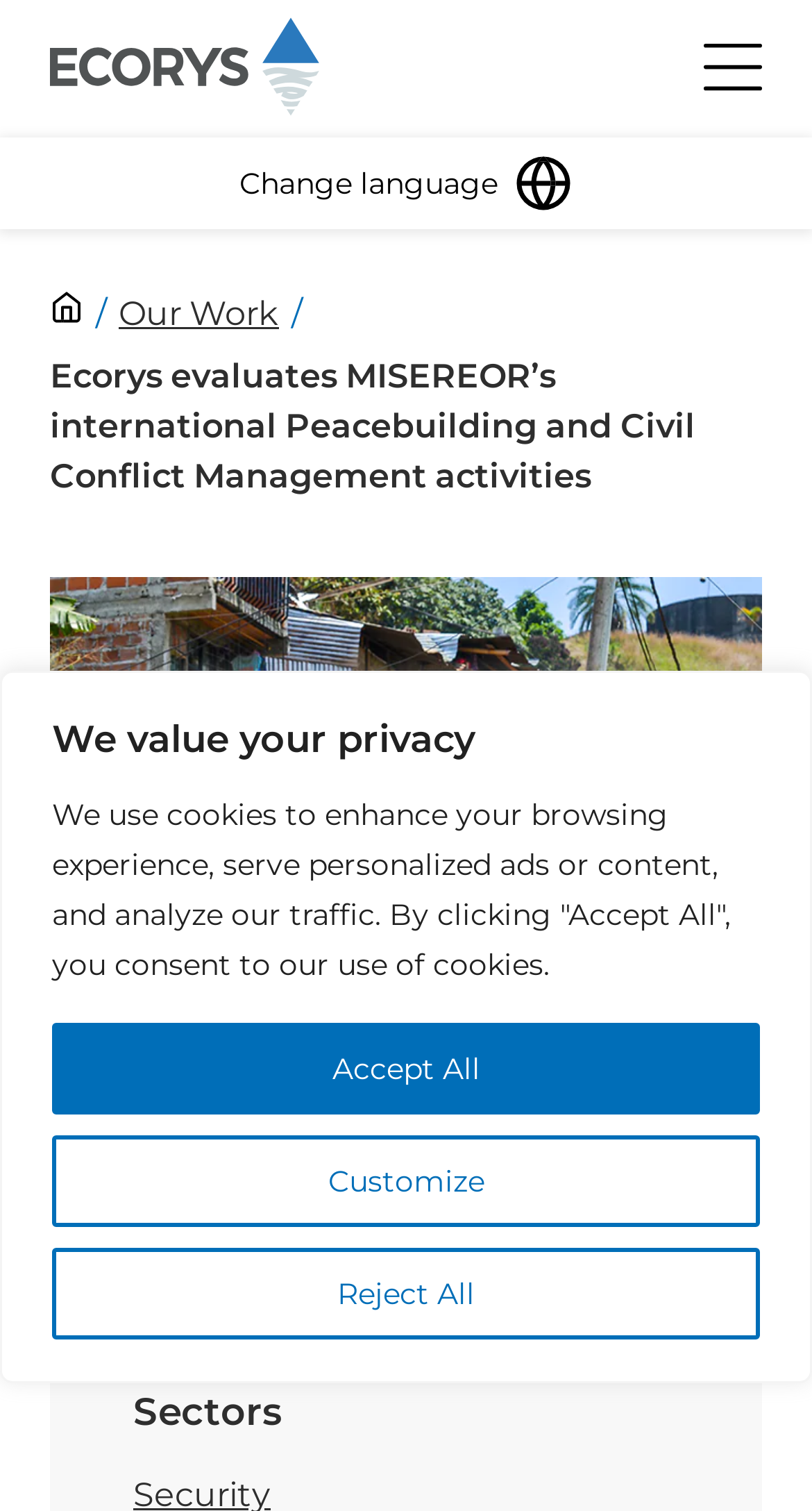Elaborate on the information and visuals displayed on the webpage.

The webpage is about Ecorys evaluating MISEREOR's international Peacebuilding and Civil Conflict Management activities. At the top of the page, there is a privacy notice with three buttons: "Customize", "Reject All", and "Accept All". Below this notice, there is a "Skip to content" link at the top-left corner. 

To the right of the "Skip to content" link, there is the Ecorys logo, which is an image. Next to the logo, there is a link to the Ecorys homepage. 

A navigation menu is located at the top-right corner, with a "Toggle Menu" button. Below the navigation menu, there is a "Change language" button. 

The main content of the webpage starts with a heading that reads "Ecorys evaluates MISEREOR’s international Peacebuilding and Civil Conflict Management activities". Below this heading, there is a figure that takes up most of the width of the page. 

At the bottom of the figure, there are two lines of text: "29 December 2021" and "2 minute read". 

Finally, at the bottom of the page, there is a heading that reads "Sectors".